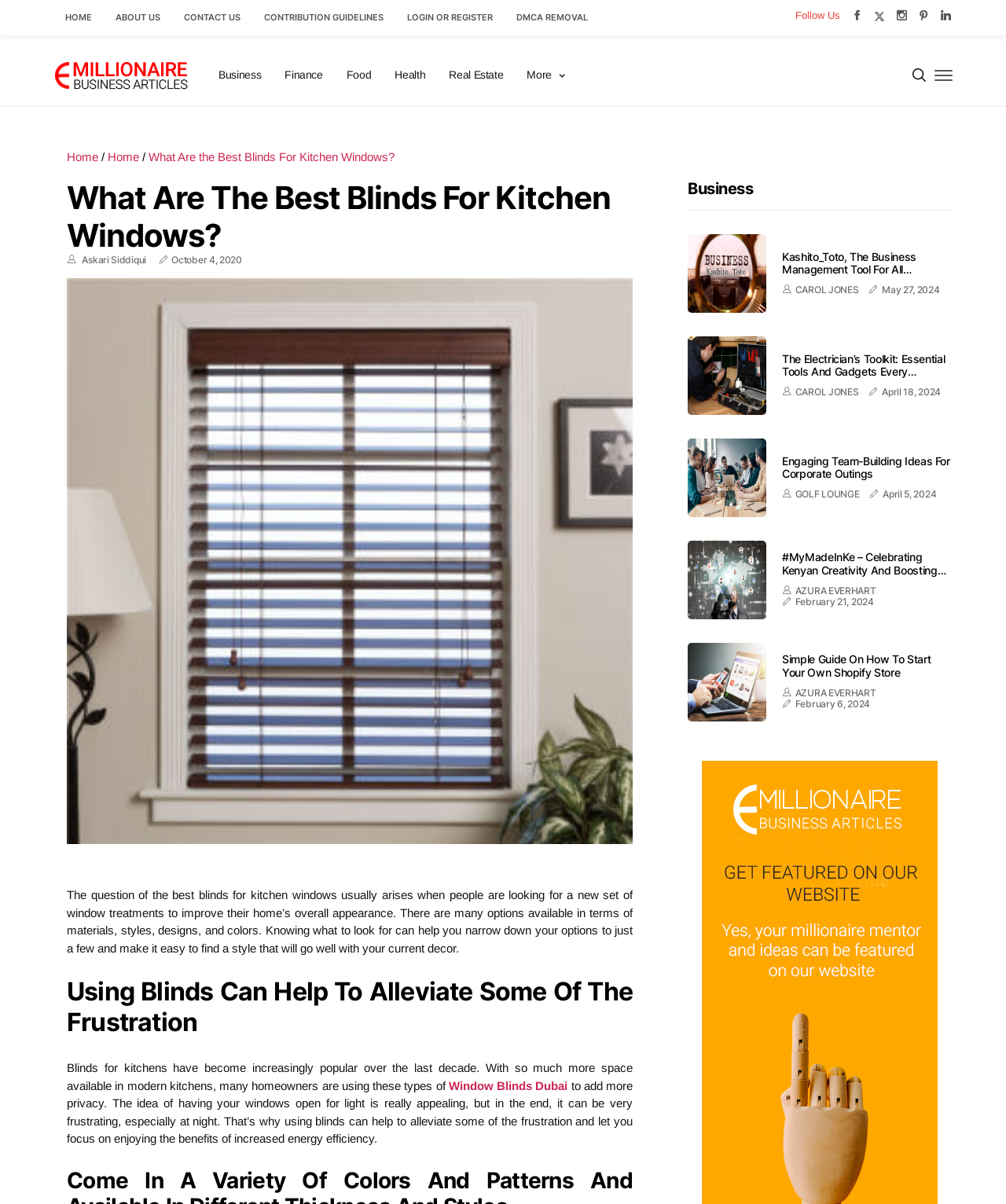Given the description "Contact us", provide the bounding box coordinates of the corresponding UI element.

[0.173, 0.0, 0.249, 0.029]